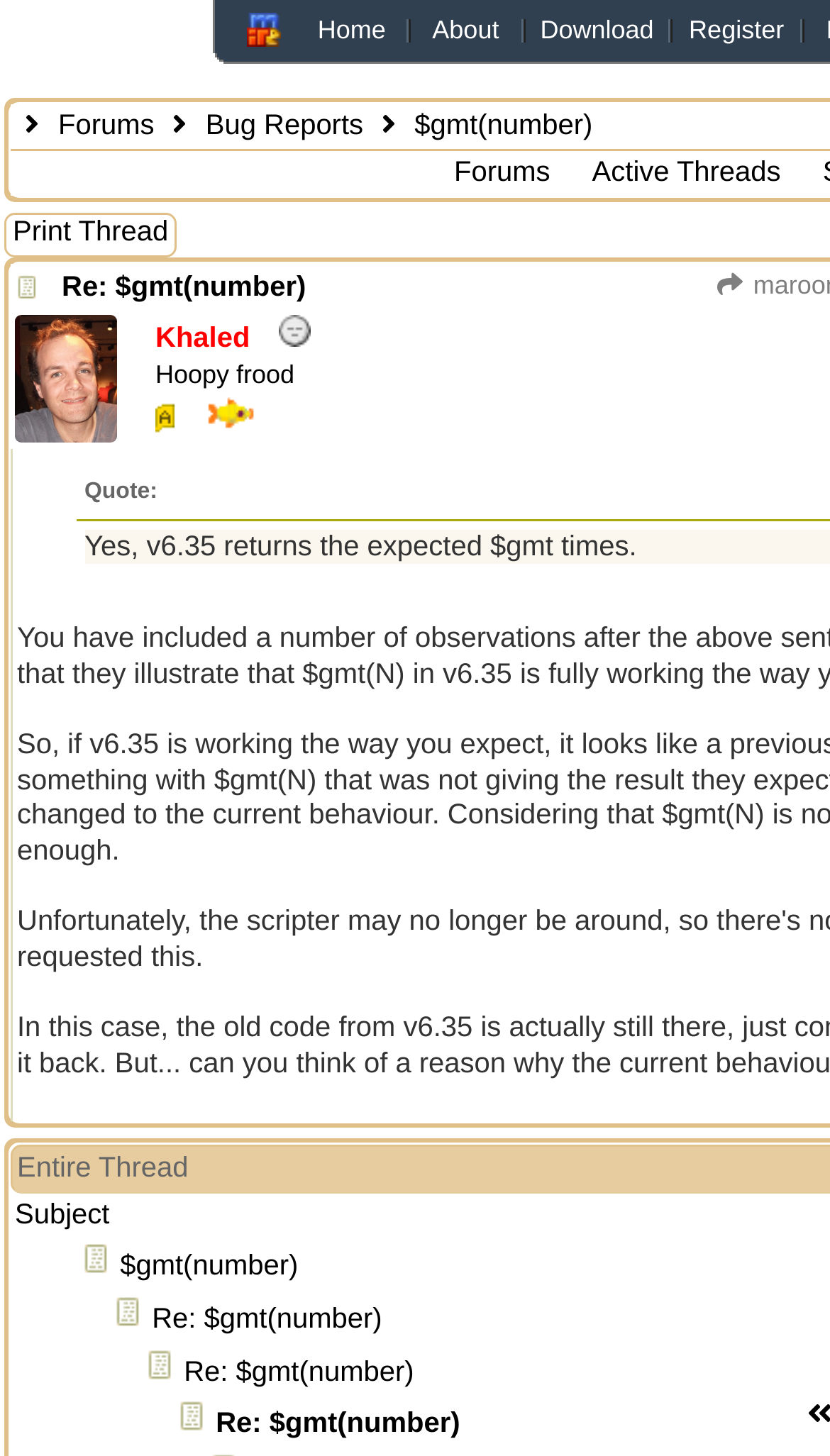Locate the bounding box coordinates of the clickable region to complete the following instruction: "Click on the $gmt(number) link."

[0.145, 0.858, 0.359, 0.88]